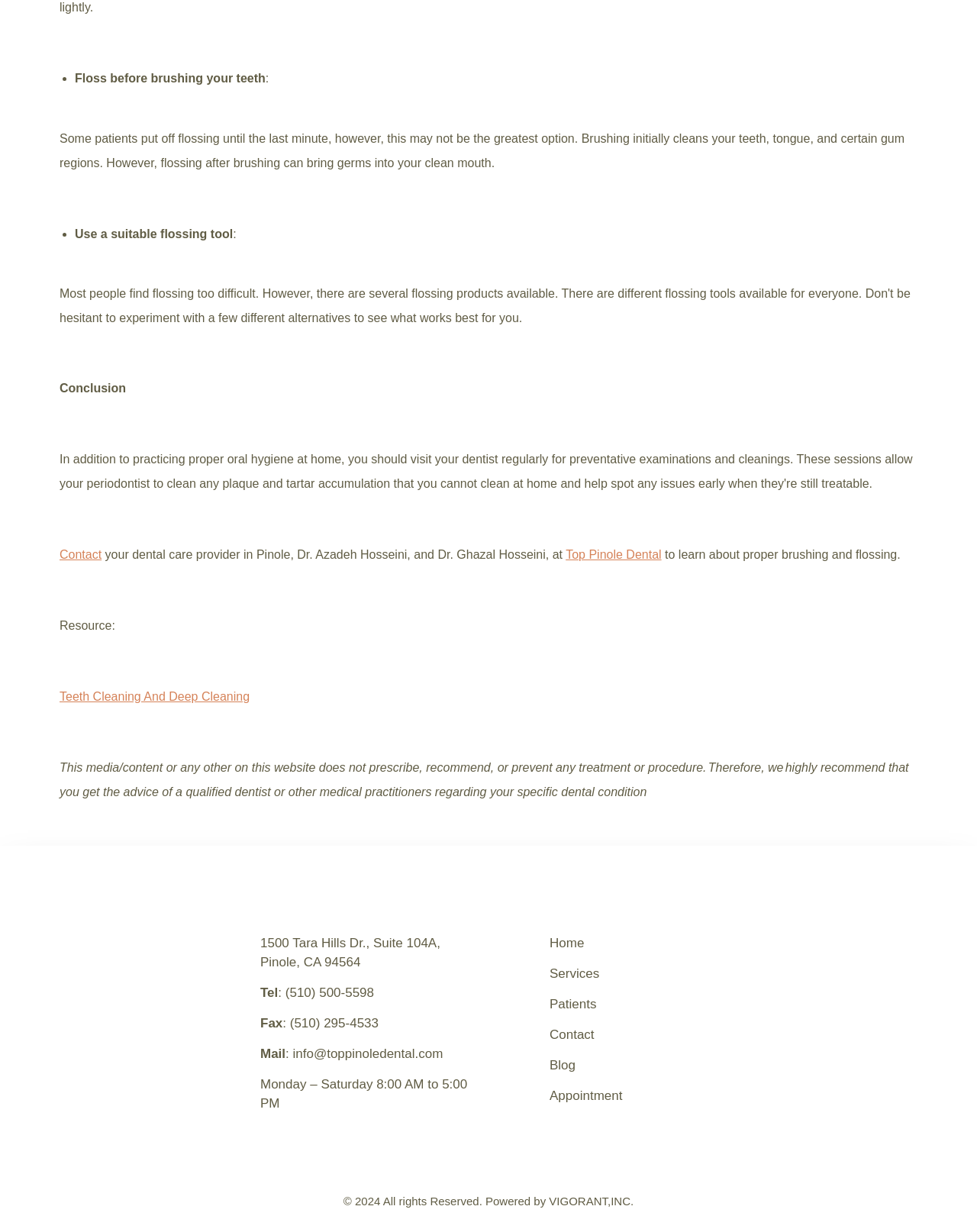Provide the bounding box coordinates in the format (top-left x, top-left y, bottom-right x, bottom-right y). All values are floating point numbers between 0 and 1. Determine the bounding box coordinate of the UI element described as: Your Link Ad Here

None